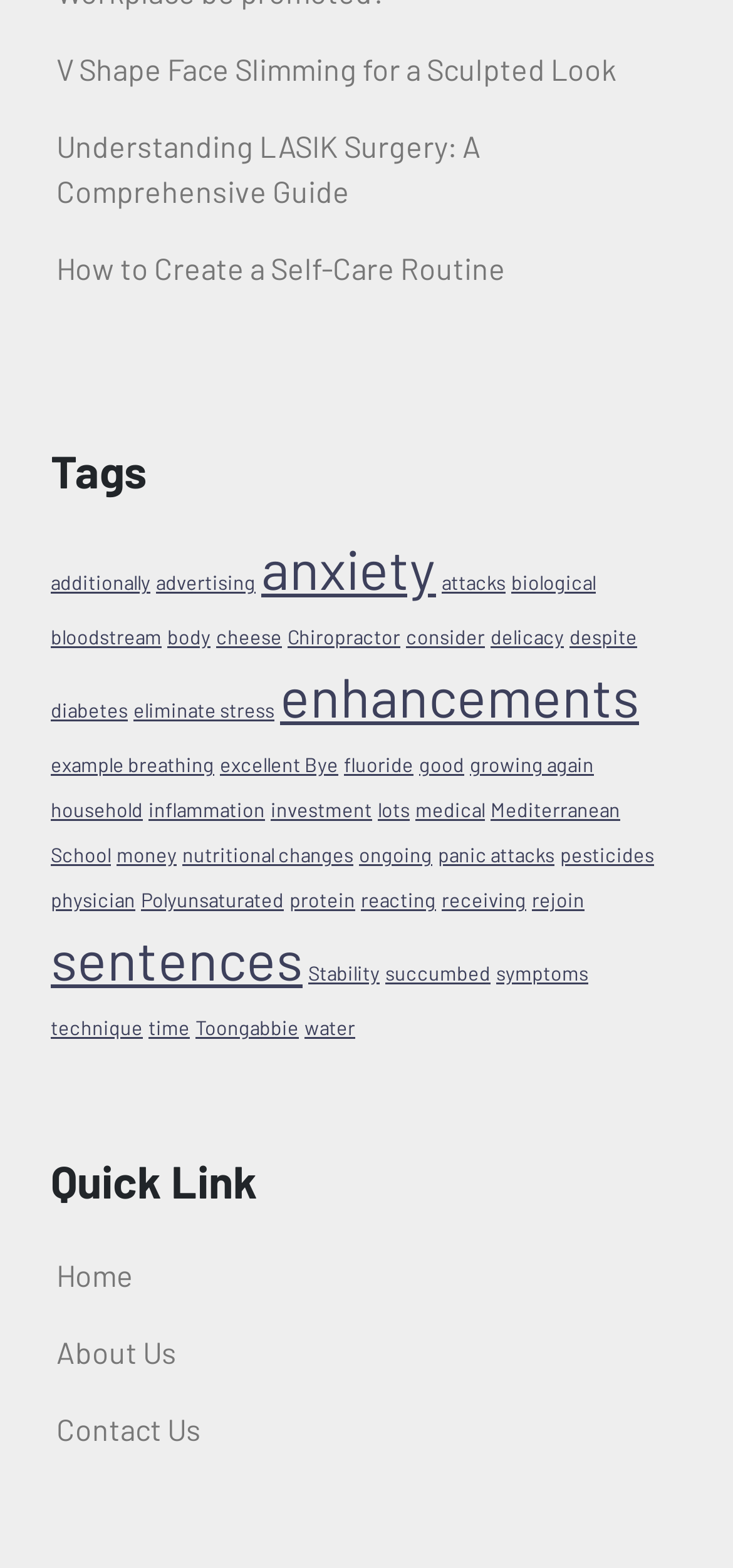Analyze the image and provide a detailed answer to the question: How many items are there in the 'sentences' category?

By examining the link 'sentences (2 items)', I found that there are 2 items in the 'sentences' category.